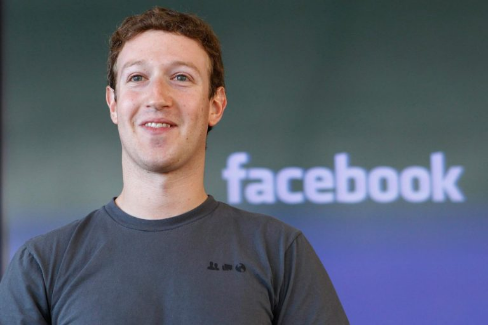What is displayed on the backdrop behind Mark Zuckerberg? Based on the image, give a response in one word or a short phrase.

Facebook logo